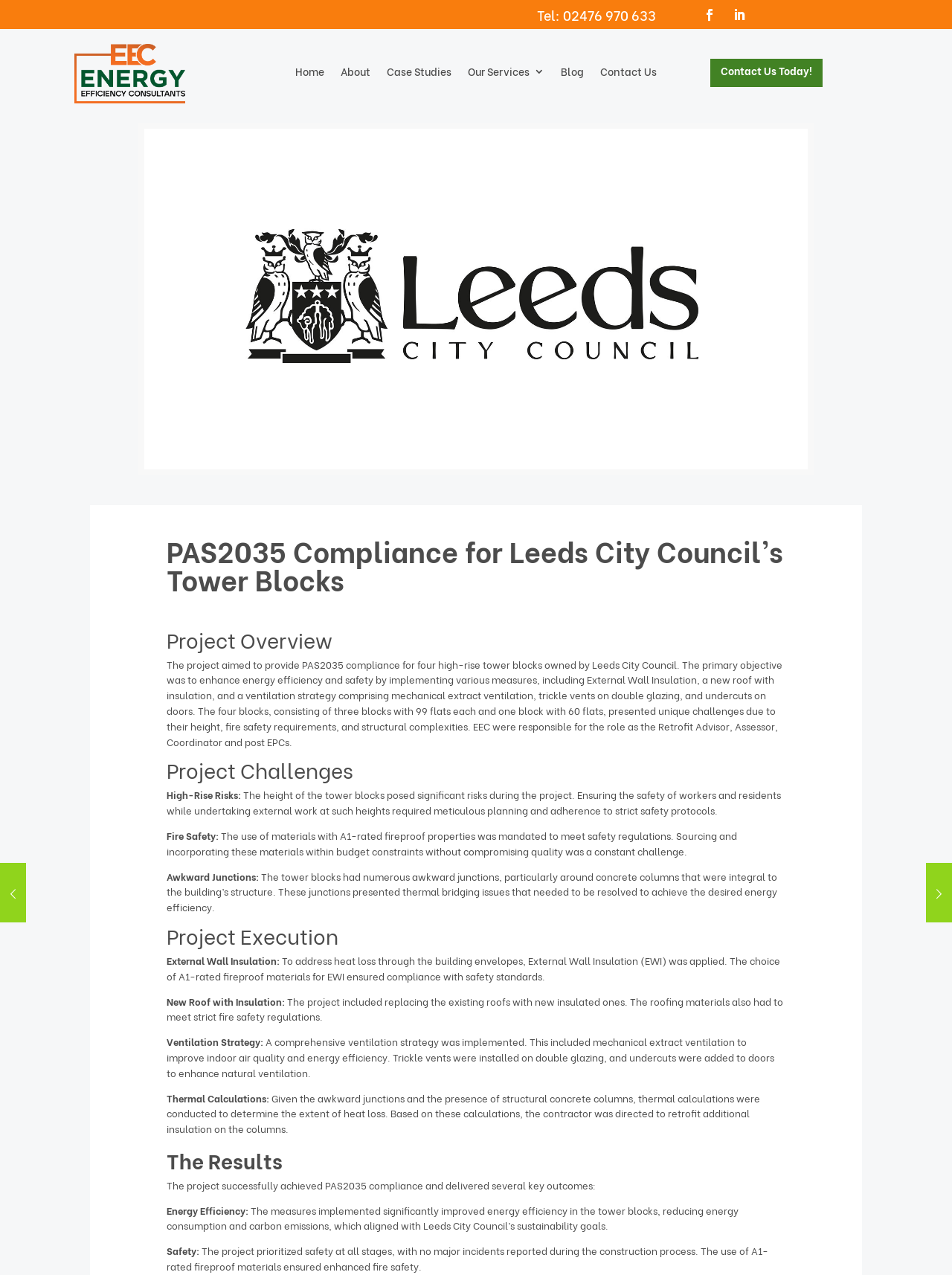What is the phone number to contact EEC?
Please respond to the question with a detailed and well-explained answer.

I found the phone number by looking at the link element with the text 'Tel: 02476 970 633' which is located at the top of the webpage.